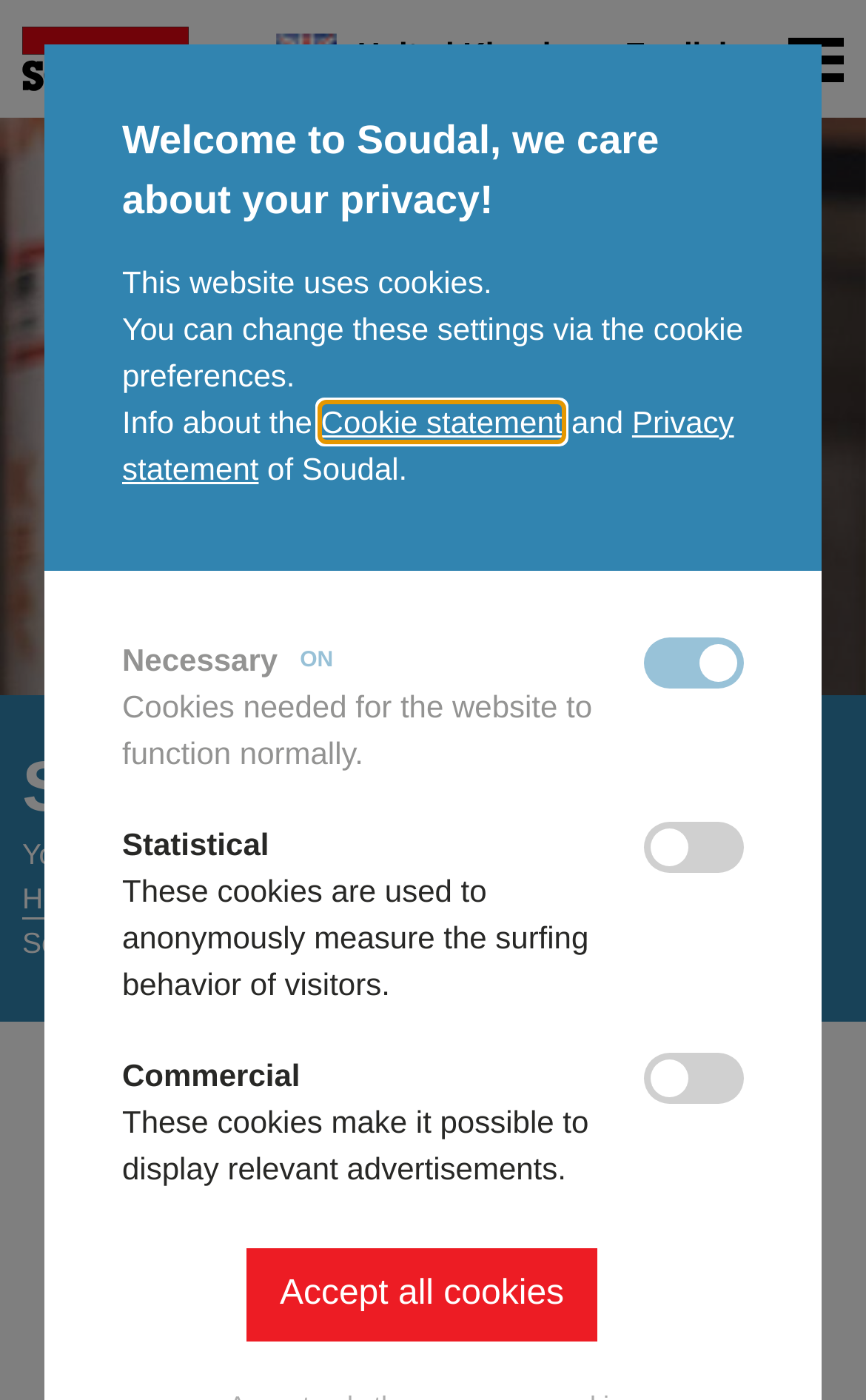Answer the following inquiry with a single word or phrase:
What type of product is Soudatherm Roof 170?

Roofing adhesive